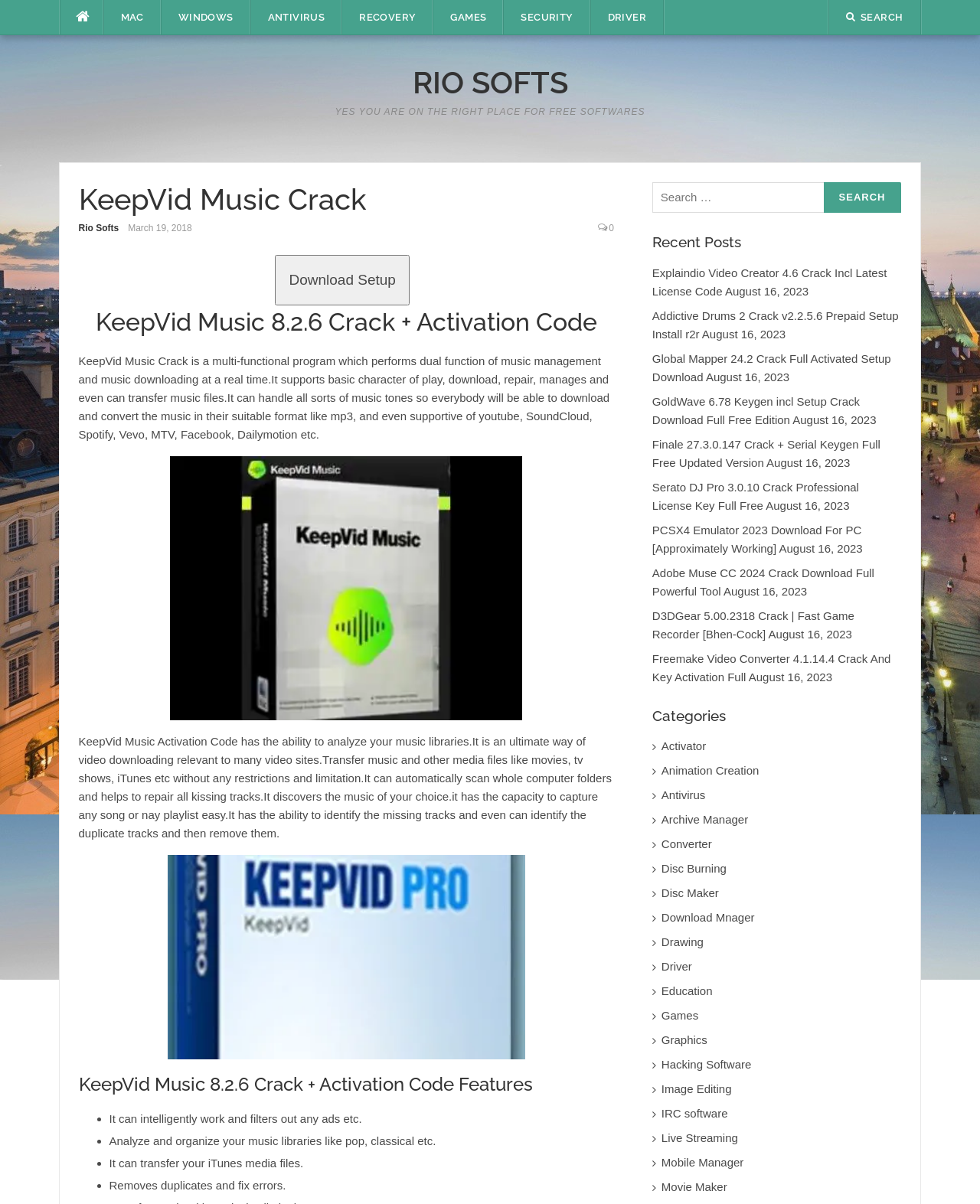Kindly provide the bounding box coordinates of the section you need to click on to fulfill the given instruction: "Click on the 'KeepVid Music Crack' link".

[0.08, 0.151, 0.626, 0.18]